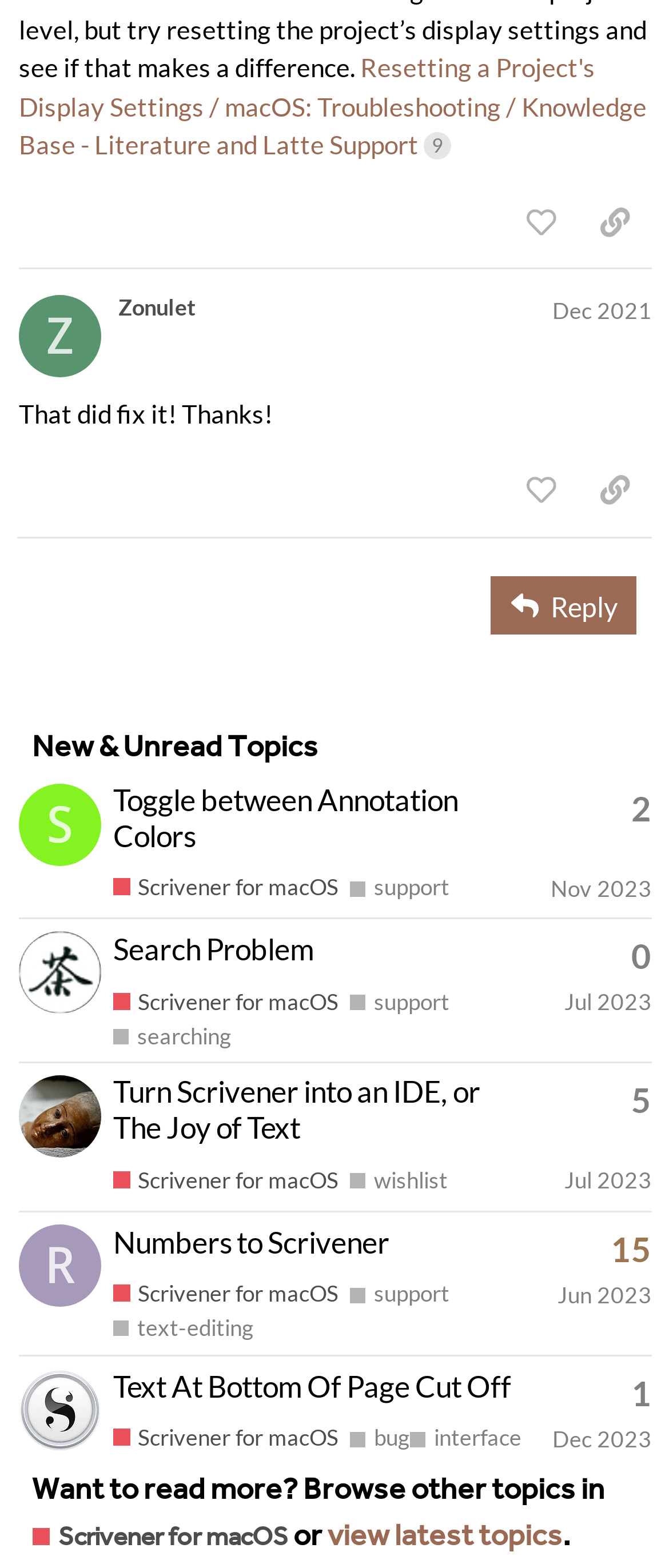Pinpoint the bounding box coordinates of the clickable element needed to complete the instruction: "Reply to the post". The coordinates should be provided as four float numbers between 0 and 1: [left, top, right, bottom].

[0.734, 0.368, 0.952, 0.405]